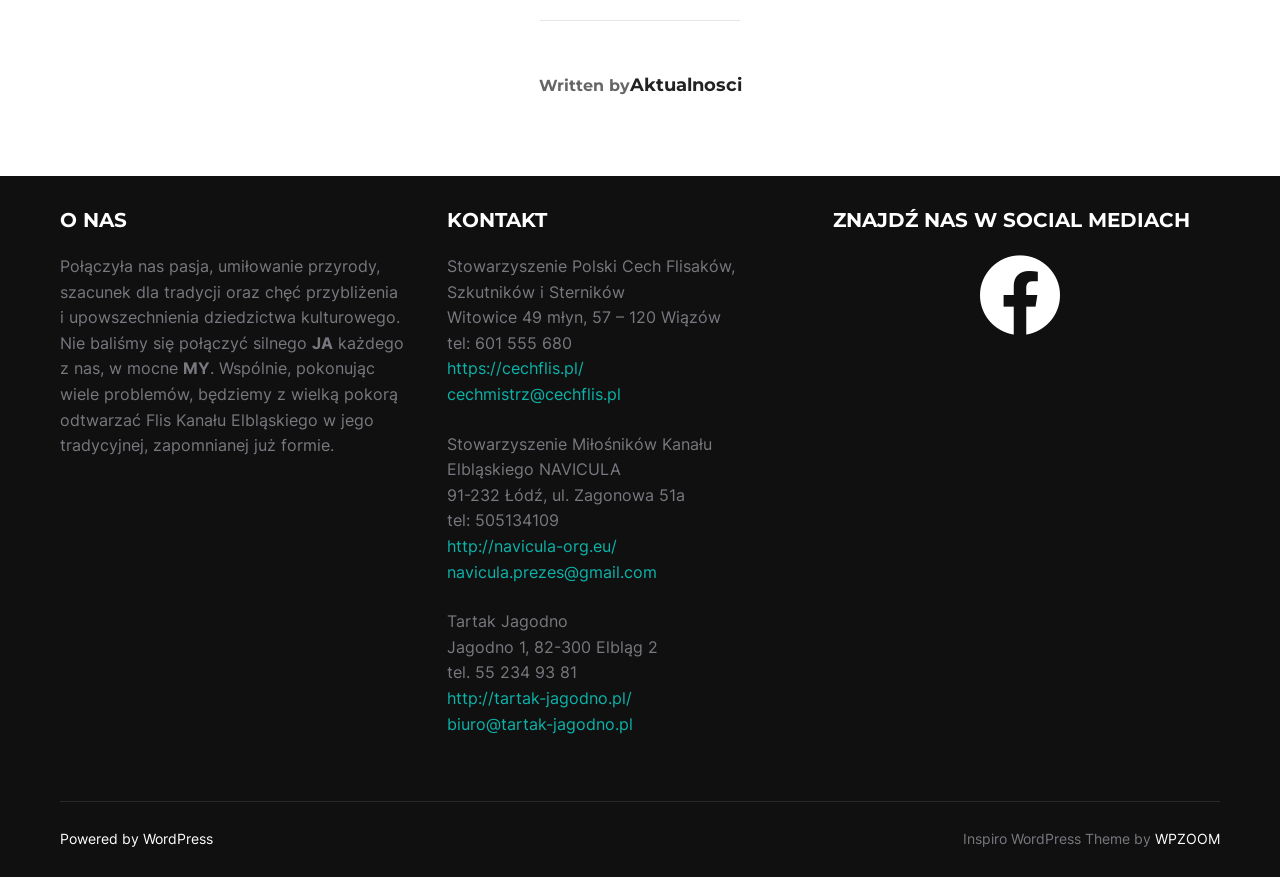Highlight the bounding box of the UI element that corresponds to this description: "Powered by WordPress".

[0.047, 0.947, 0.166, 0.966]